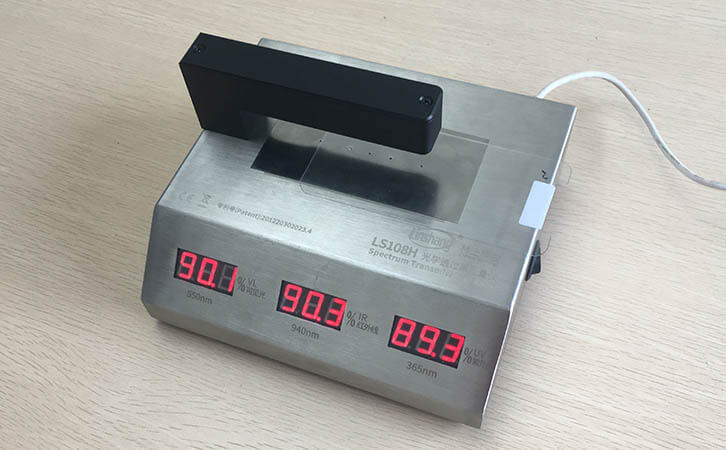With reference to the image, please provide a detailed answer to the following question: What is the wavelength corresponding to the reading 90.1%?

The digital display on the device shows three readings: 90.1% at 550nm, 90.3% at 940nm, and 89.3% at 365nm. Therefore, the wavelength corresponding to the reading 90.1% is 550nm.